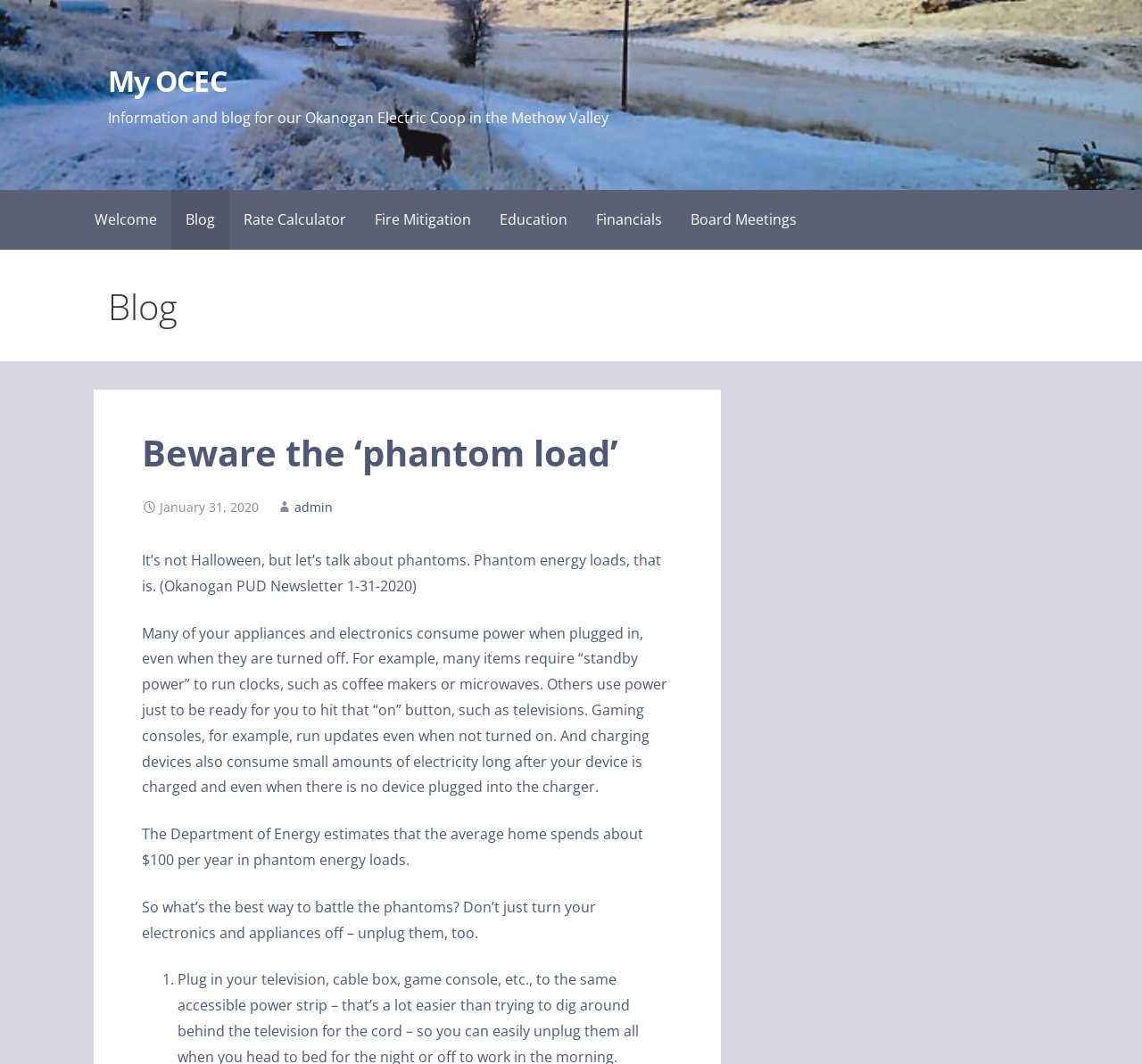What is the recommended way to battle phantom energy loads?
Examine the screenshot and reply with a single word or phrase.

Unplug electronics and appliances